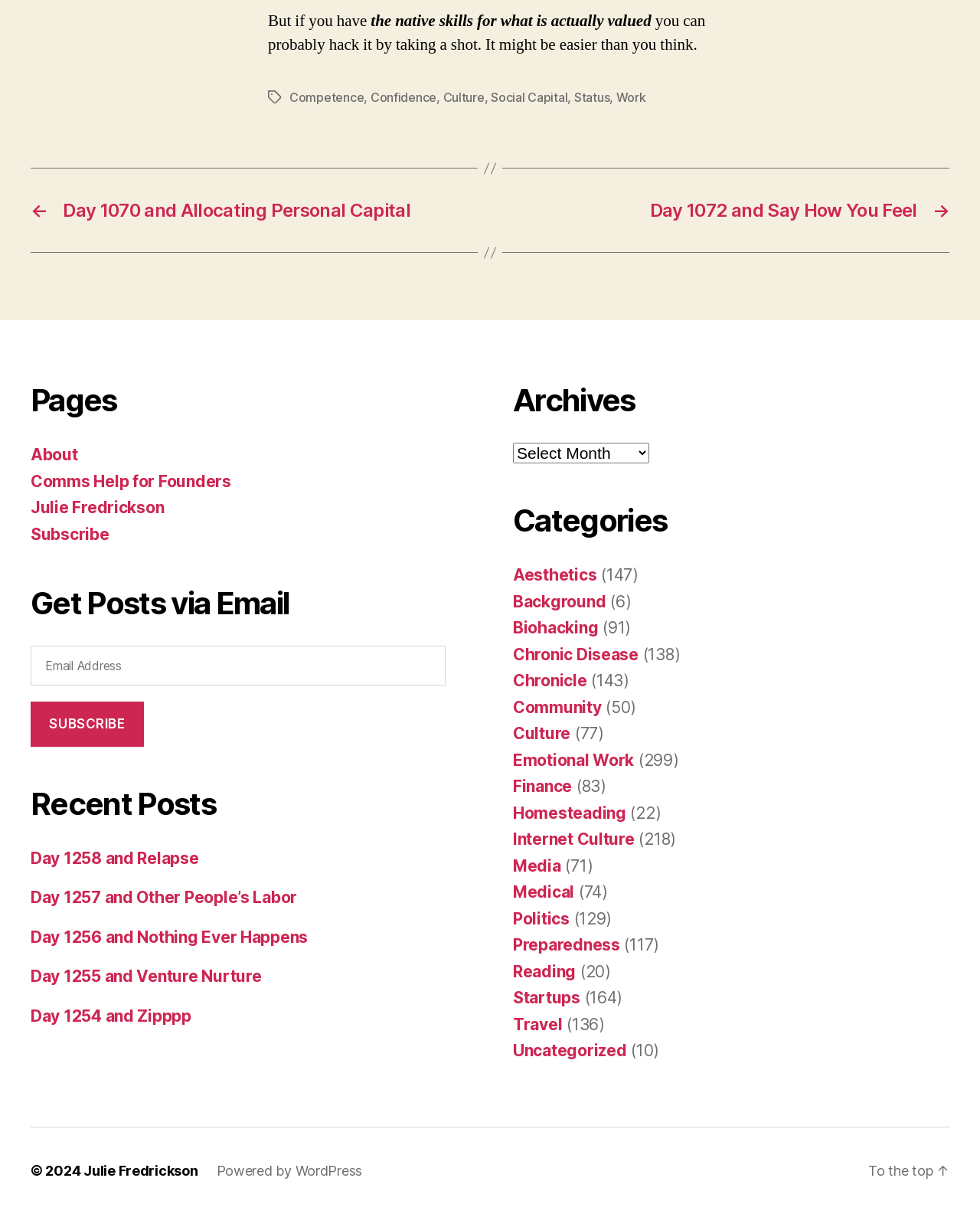Using the given description, provide the bounding box coordinates formatted as (top-left x, top-left y, bottom-right x, bottom-right y), with all values being floating point numbers between 0 and 1. Description: Comms Help for Founders

[0.031, 0.388, 0.236, 0.404]